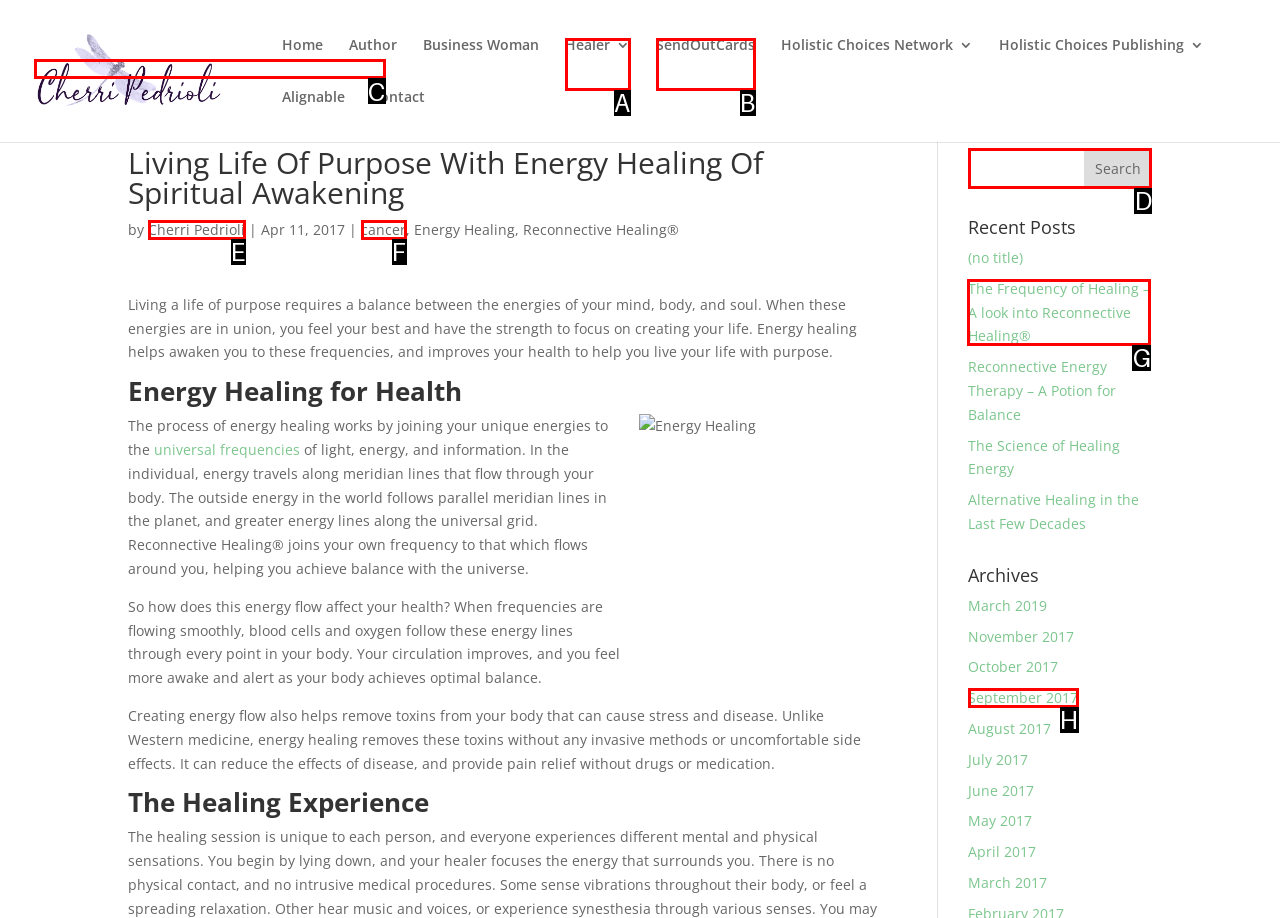For the task: Read the 'The Frequency of Healing – A look into Reconnective Healing®' post, tell me the letter of the option you should click. Answer with the letter alone.

G